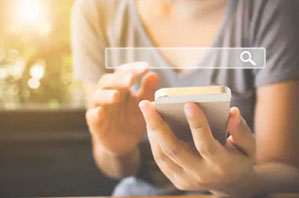Use a single word or phrase to respond to the question:
What is the context of the image?

End of tenancy cleaning in Tonbridge